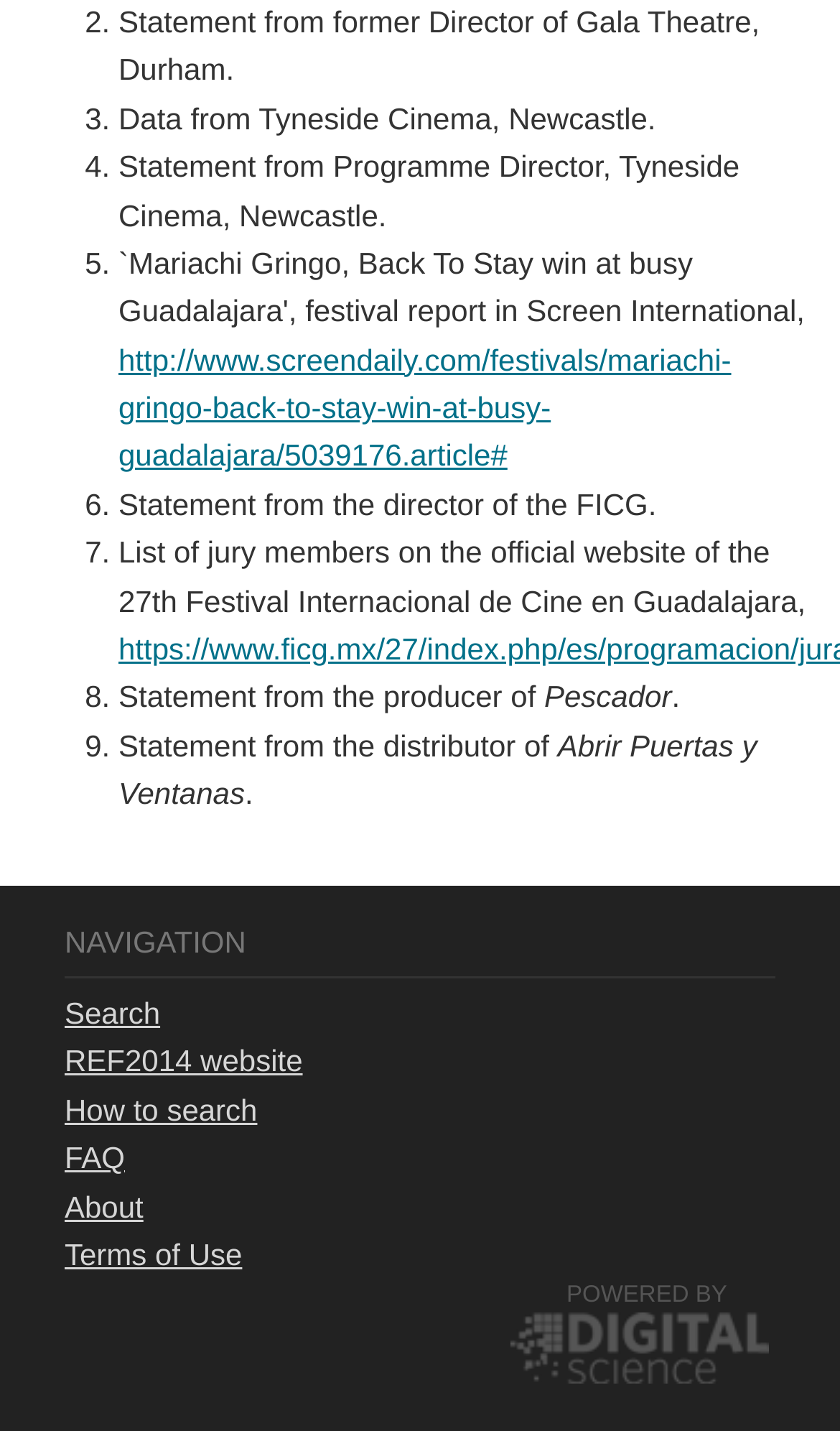Locate the bounding box coordinates of the area you need to click to fulfill this instruction: 'Click on 'Add Review''. The coordinates must be in the form of four float numbers ranging from 0 to 1: [left, top, right, bottom].

None